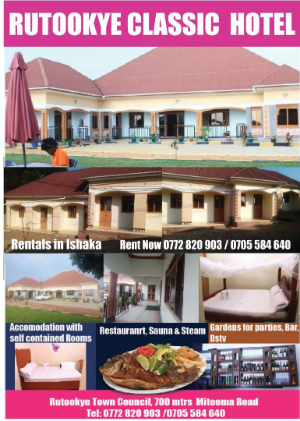What facilities are available for wellness?
Refer to the image and provide a thorough answer to the question.

The image highlights the hotel's facilities, which include a restaurant, sauna, and steam room, suggesting a complete wellness experience for guests, allowing them to relax and rejuvenate during their stay.